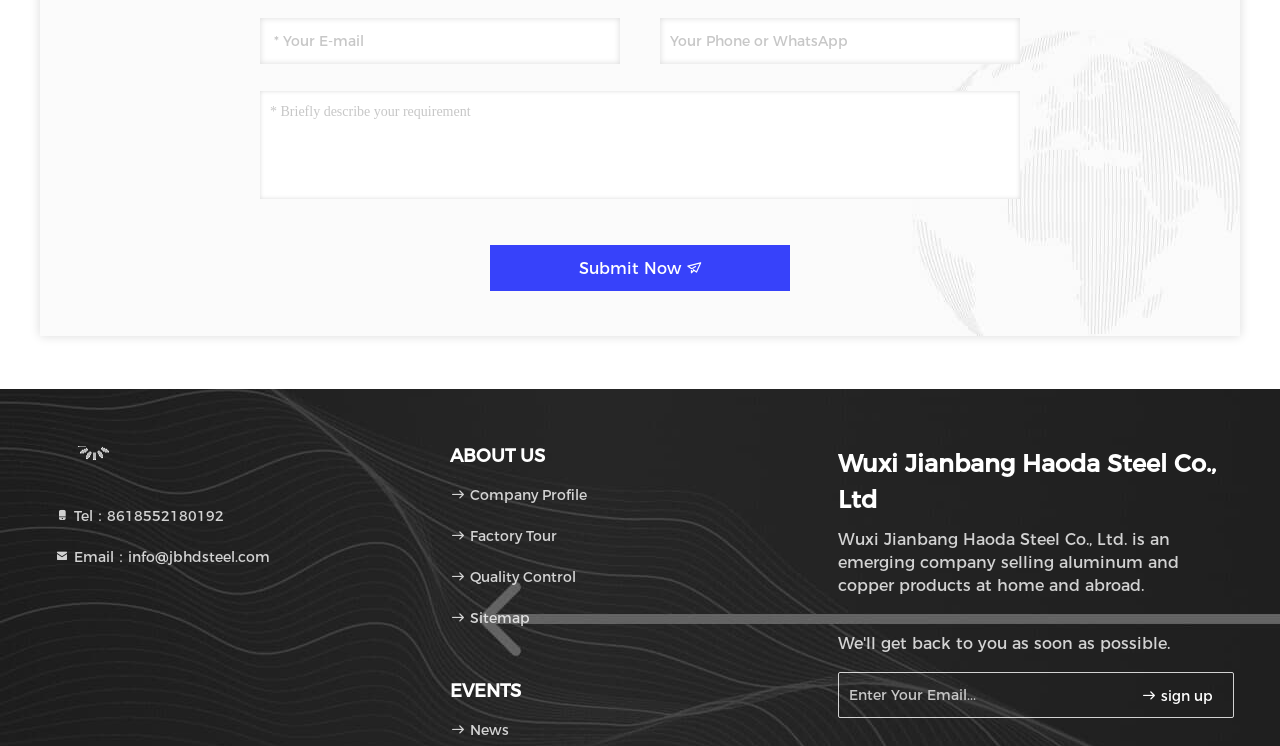Determine the bounding box coordinates of the clickable region to carry out the instruction: "Click on the 'Meal-planning for busy parents' article".

None